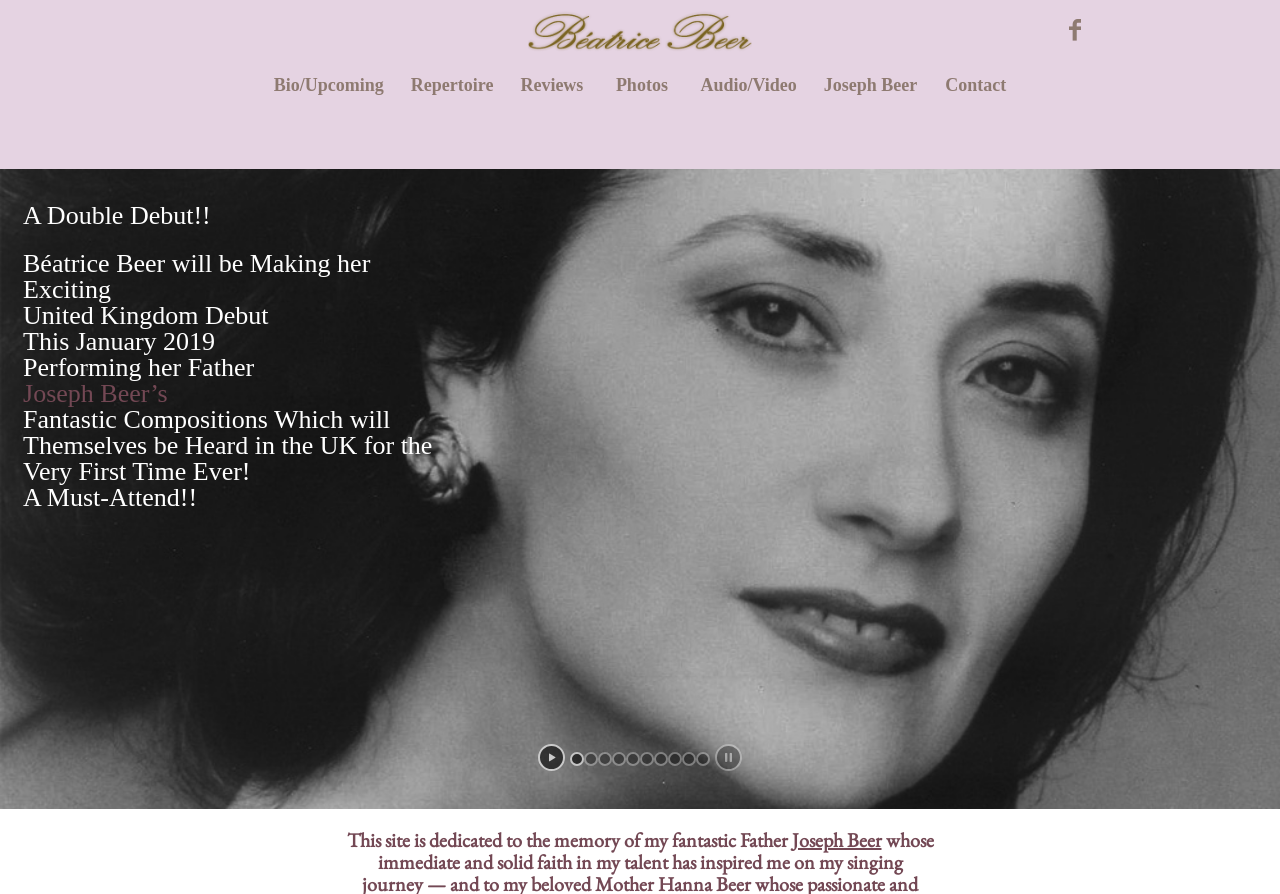Provide a thorough description of this webpage.

This webpage is the official website of Béatrice Beer, a performer. At the top, there is a prominent link and image combination with the text "Béatrice Beer" located near the center of the page. 

Below this, there is a navigation menu with seven links: "Bio/Upcoming", "Repertoire", "Reviews", "Photos", "Audio/Video", "Joseph Beer", and "Contact". These links are arranged horizontally and are positioned near the top of the page.

The main content of the page is a news article or announcement. It starts with a bold title "A Double Debut!!" followed by a few paragraphs of text. The text announces that Béatrice Beer will be making her debut in the United Kingdom in January 2019, performing her father Joseph Beer's compositions. The article concludes with a call to action, stating that this is a "Must-Attend!!" event.

There are also some social media links located at the bottom of the page, represented by icons. Additionally, there is a link to Joseph Beer's page located at the very bottom of the page.